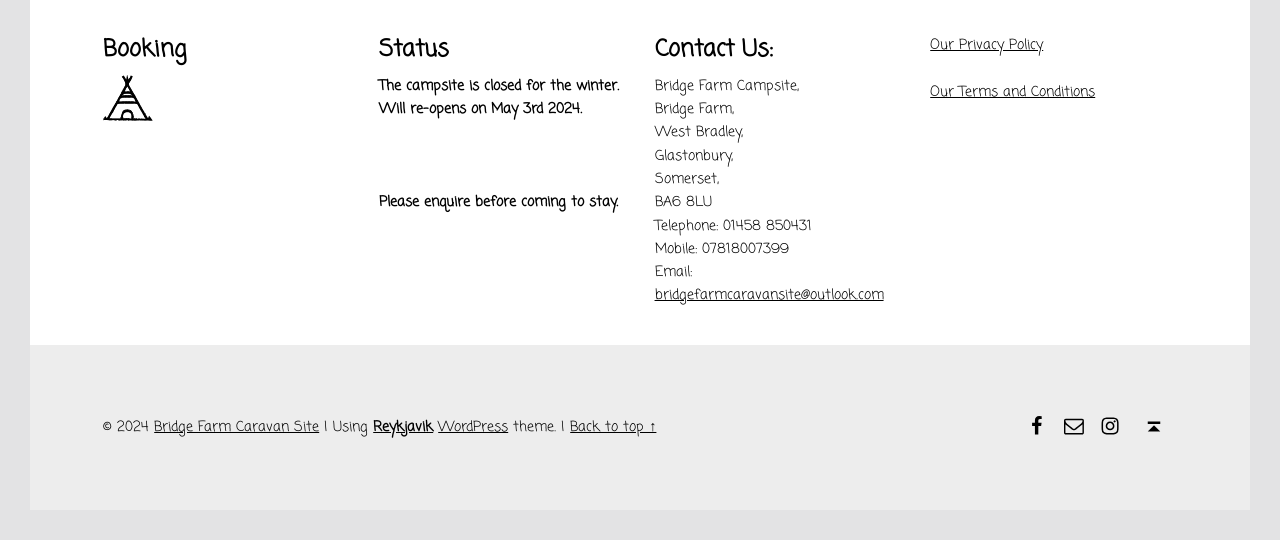What is the link to the privacy policy?
Using the visual information from the image, give a one-word or short-phrase answer.

Our Privacy Policy